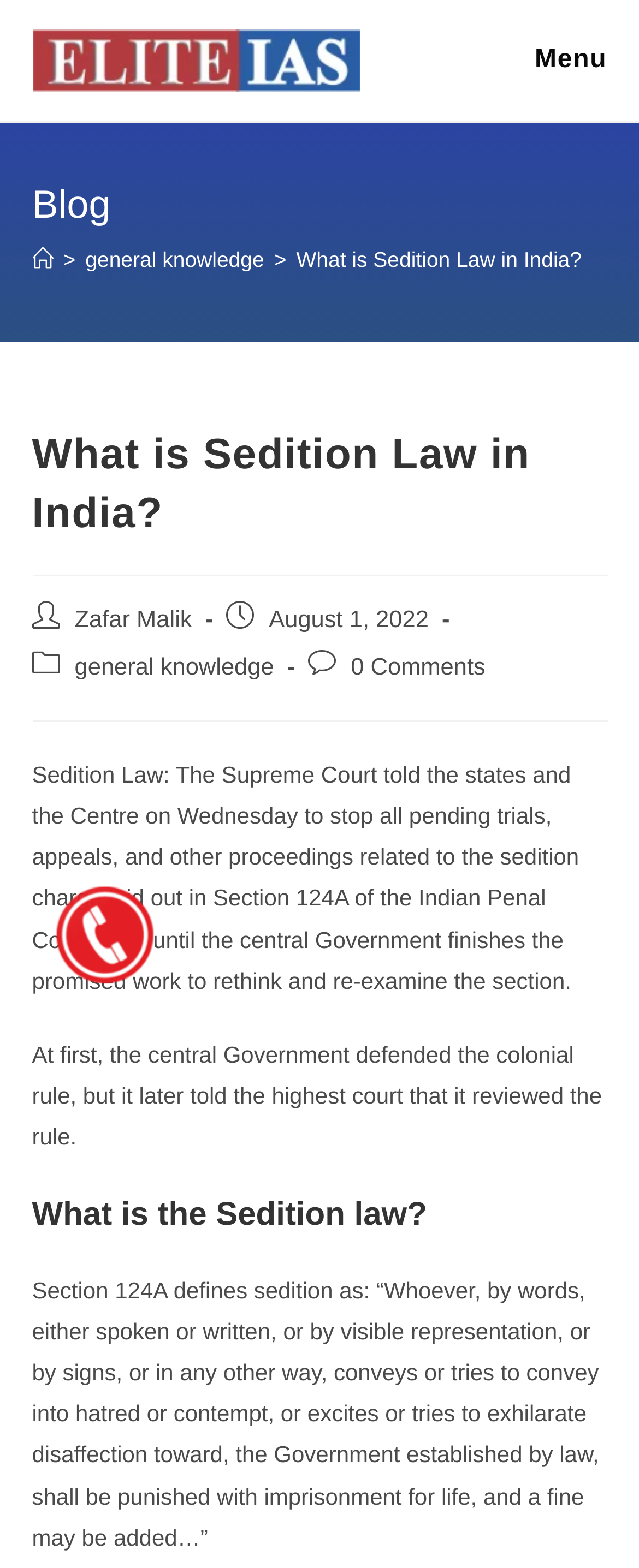Locate the bounding box coordinates of the element that needs to be clicked to carry out the instruction: "Click the 'Home' link". The coordinates should be given as four float numbers ranging from 0 to 1, i.e., [left, top, right, bottom].

[0.05, 0.157, 0.083, 0.173]